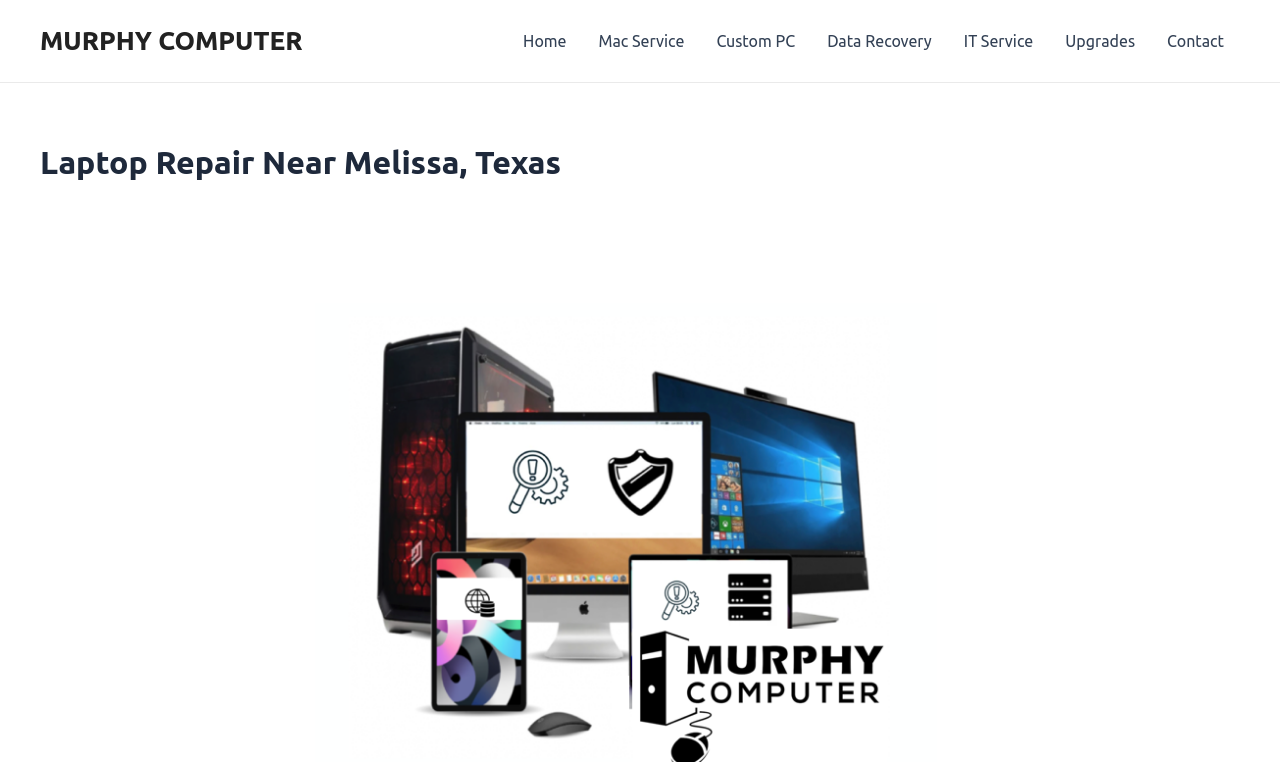Identify the bounding box coordinates for the UI element described as: "Custom PC".

[0.547, 0.0, 0.634, 0.108]